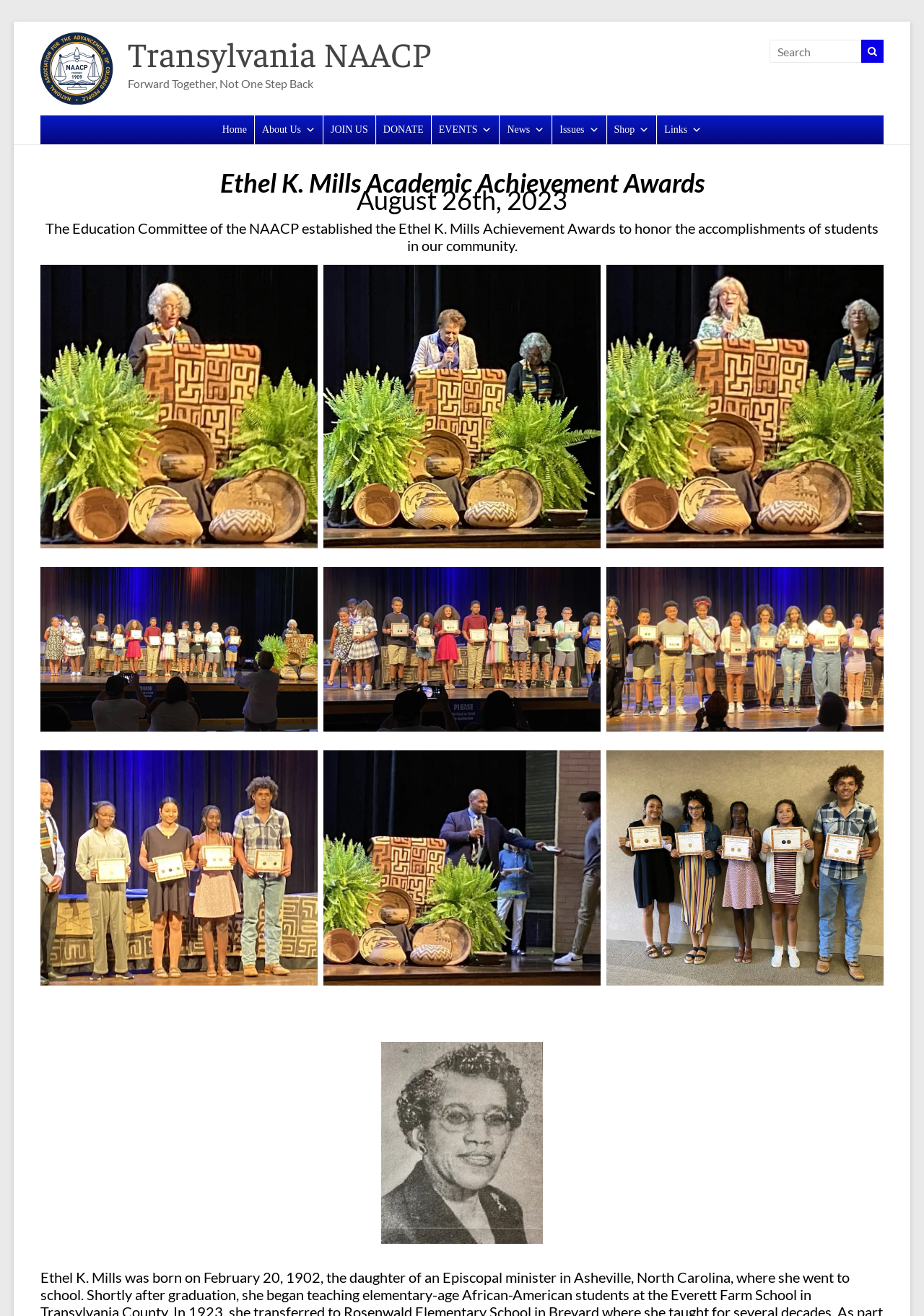What is the name of the organization?
Could you please answer the question thoroughly and with as much detail as possible?

The name of the organization can be found in the top-left corner of the webpage, where it is written as 'Transylvania NAACP' in a heading element.